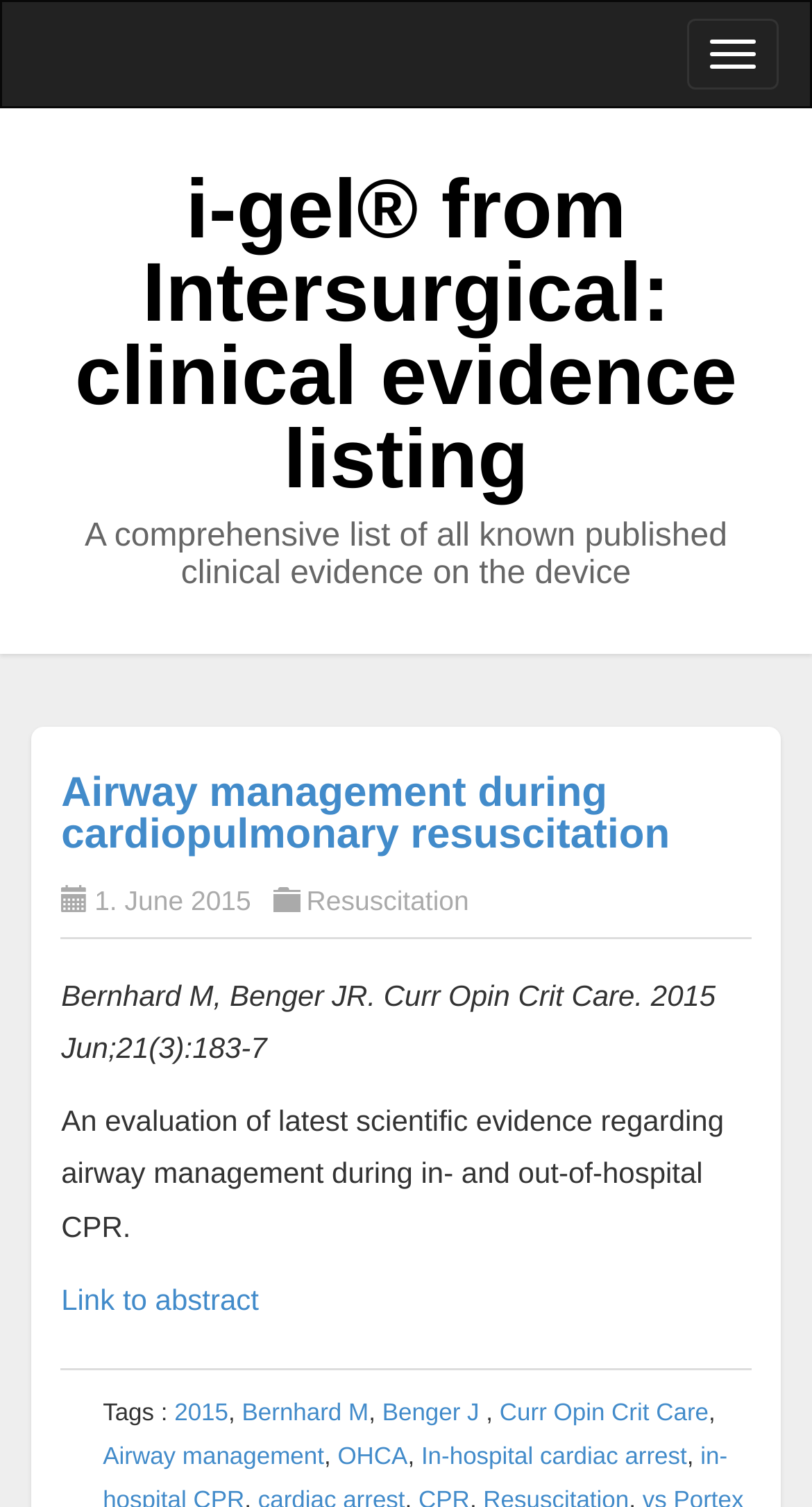Locate the bounding box coordinates of the clickable part needed for the task: "Toggle navigation".

[0.846, 0.012, 0.959, 0.059]